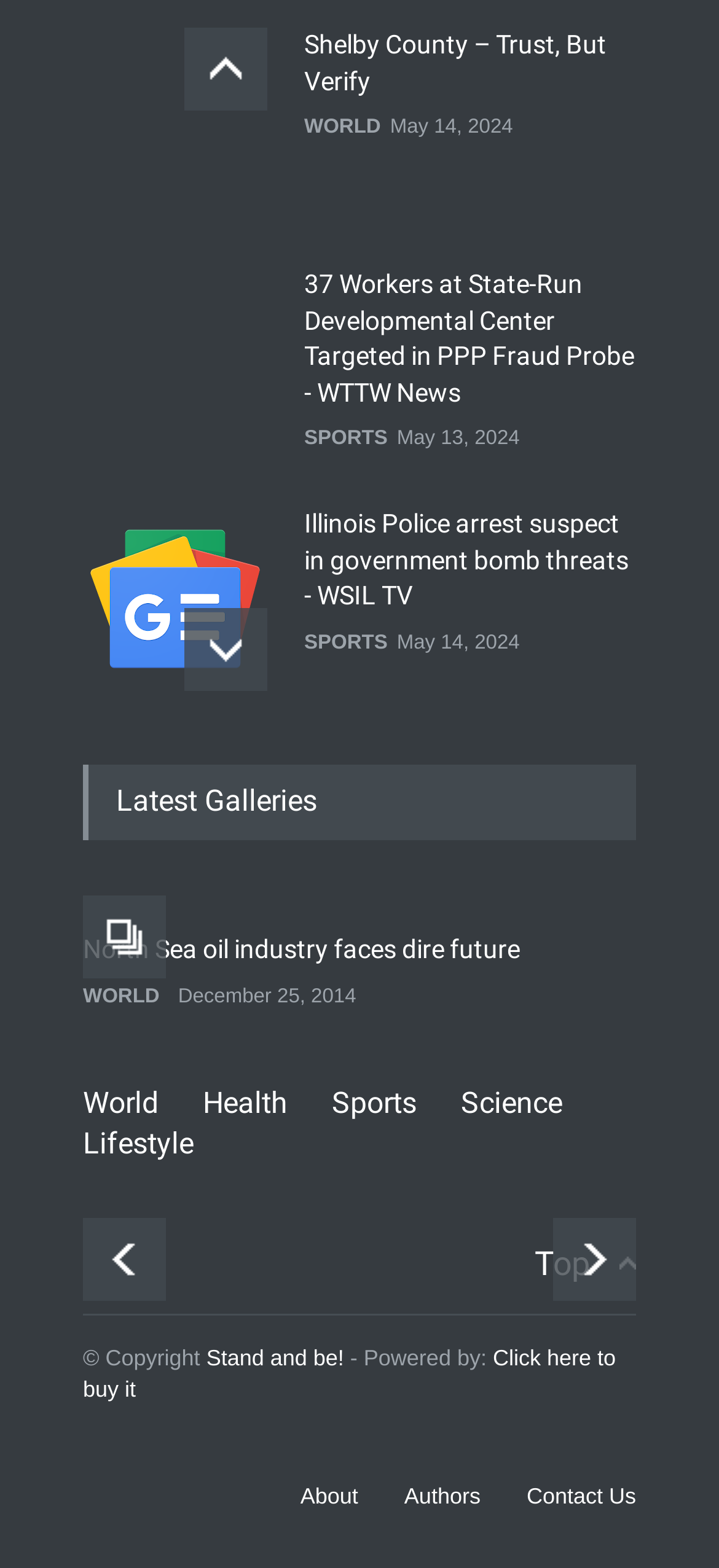What is the name of the section that displays image galleries?
Please provide a comprehensive answer based on the visual information in the image.

I looked for a section that appears to display image galleries and found a heading labeled 'Latest Galleries', which suggests that this is the name of the section.